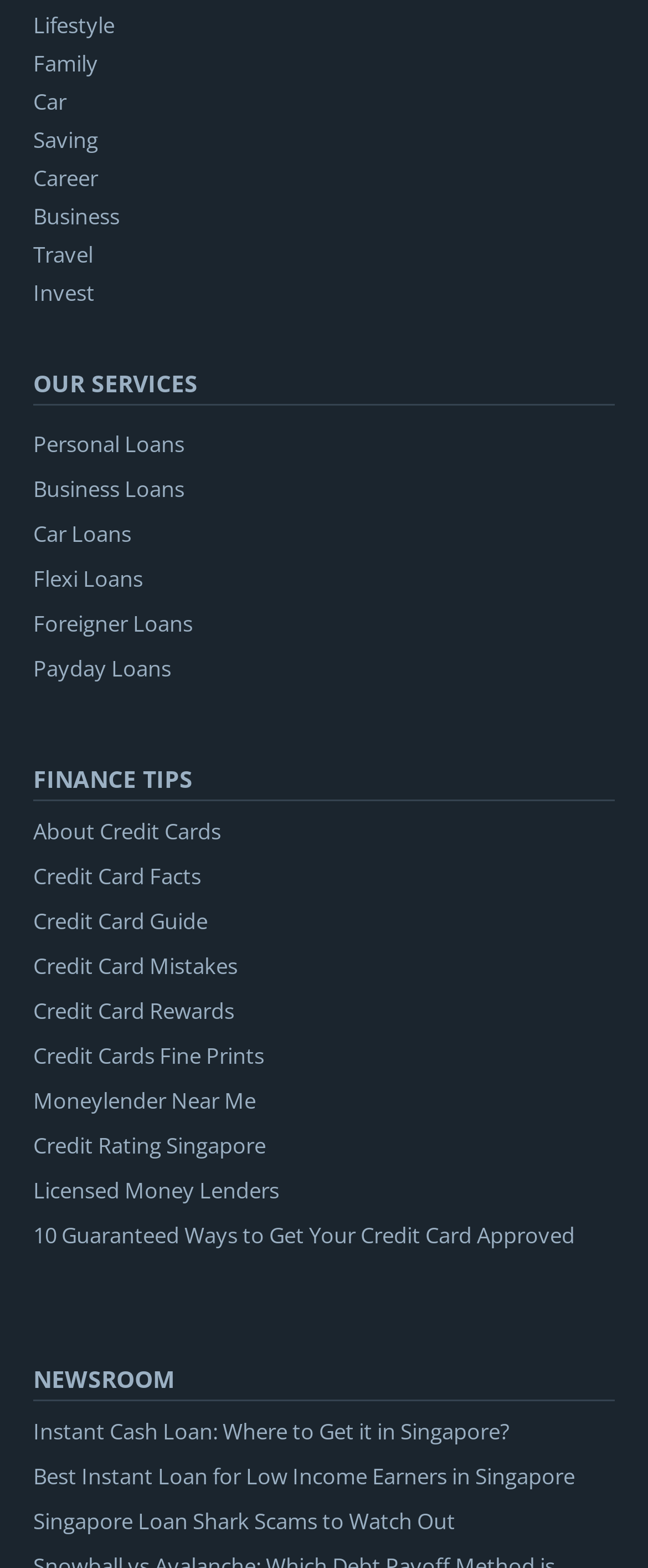What is the last link under the 'NEWSROOM' heading?
Give a comprehensive and detailed explanation for the question.

The last link under the 'NEWSROOM' heading is 'Singapore Loan Shark Scams to Watch Out', which is the third link under this heading.